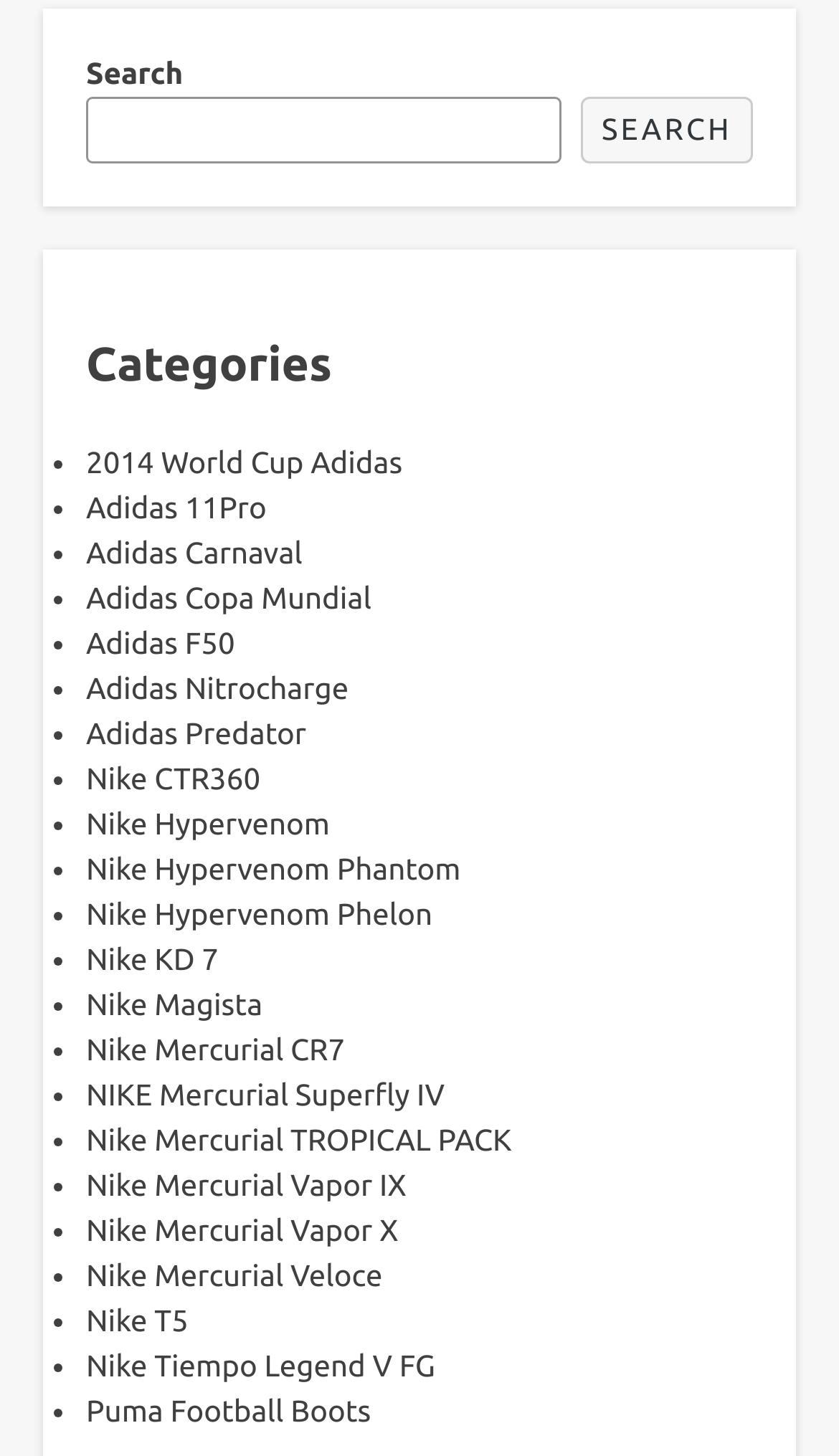Locate the bounding box coordinates of the clickable part needed for the task: "Click on Nike Mercurial CR7".

[0.103, 0.709, 0.411, 0.733]